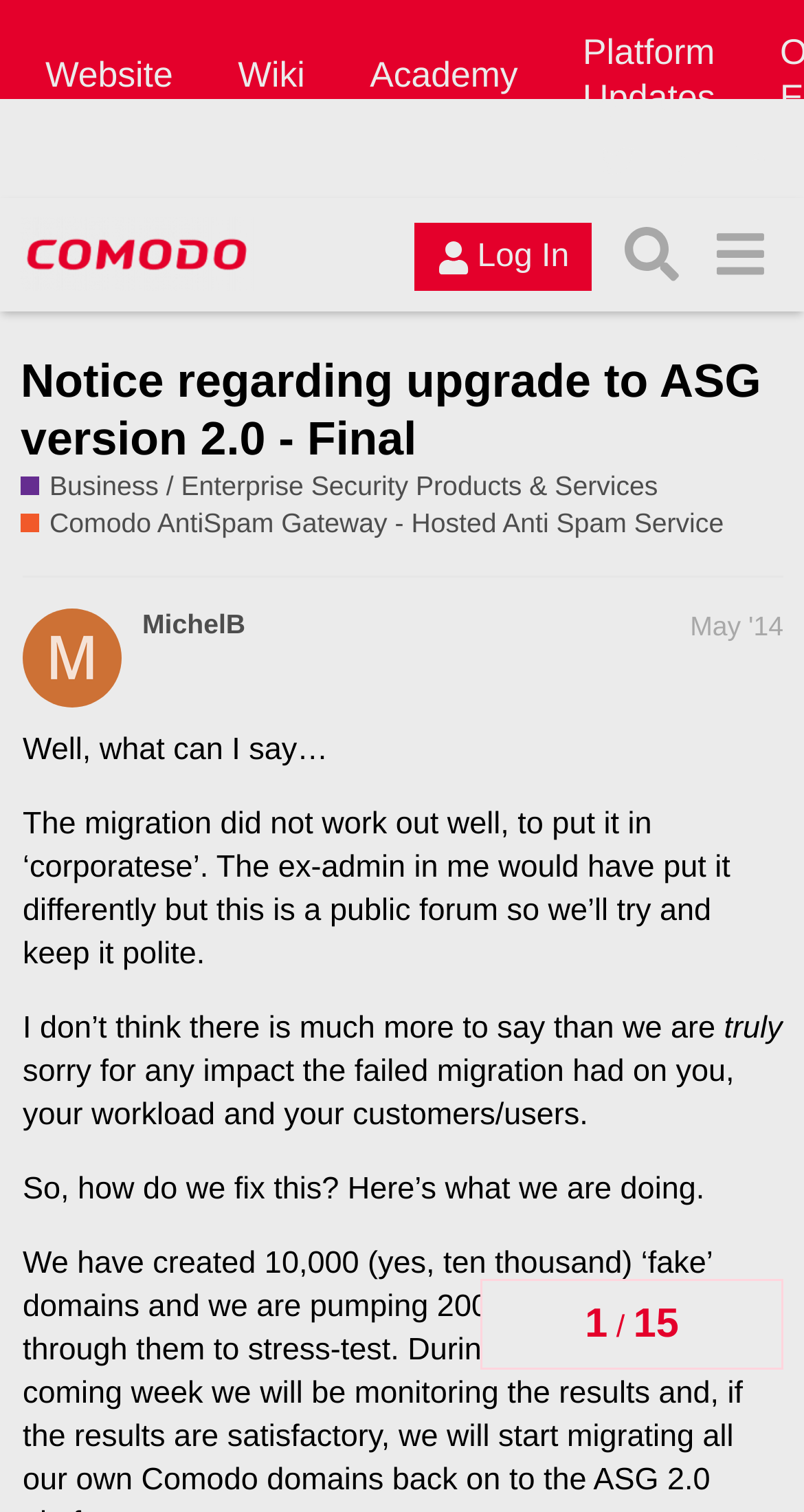Illustrate the webpage with a detailed description.

The webpage appears to be a forum post or a notice from a company, specifically Comodo AntiSpam Gateway, regarding an upgrade to ASG version 2.0. At the top of the page, there is a header section with links to the website, wiki, academy, and platform updates. Below this, there is a secondary header section with a link to the Comodo Forum, a login button, a search button, and a menu button.

The main content of the page is a notice or post from a user named MichelB, dated May 13, 2014. The post is divided into several paragraphs, with the first paragraph starting with "Well, what can I say…" and expressing regret for the failed migration. The subsequent paragraphs explain the situation and the steps being taken to fix it, including the creation of 10,000 "fake" domains and pumping 200,000 emails per hour.

On the right side of the page, there is a navigation section labeled "topic progress" with headings indicating the progress of the topic, including "1" and "15". There are also several links and buttons scattered throughout the page, including links to the Comodo Forum, Business/Enterprise Security Products & Services, and Comodo AntiSpam Gateway - Hosted Anti Spam Service.

Overall, the page appears to be a discussion forum or notice board where users can post and discuss topics related to Comodo's products and services.